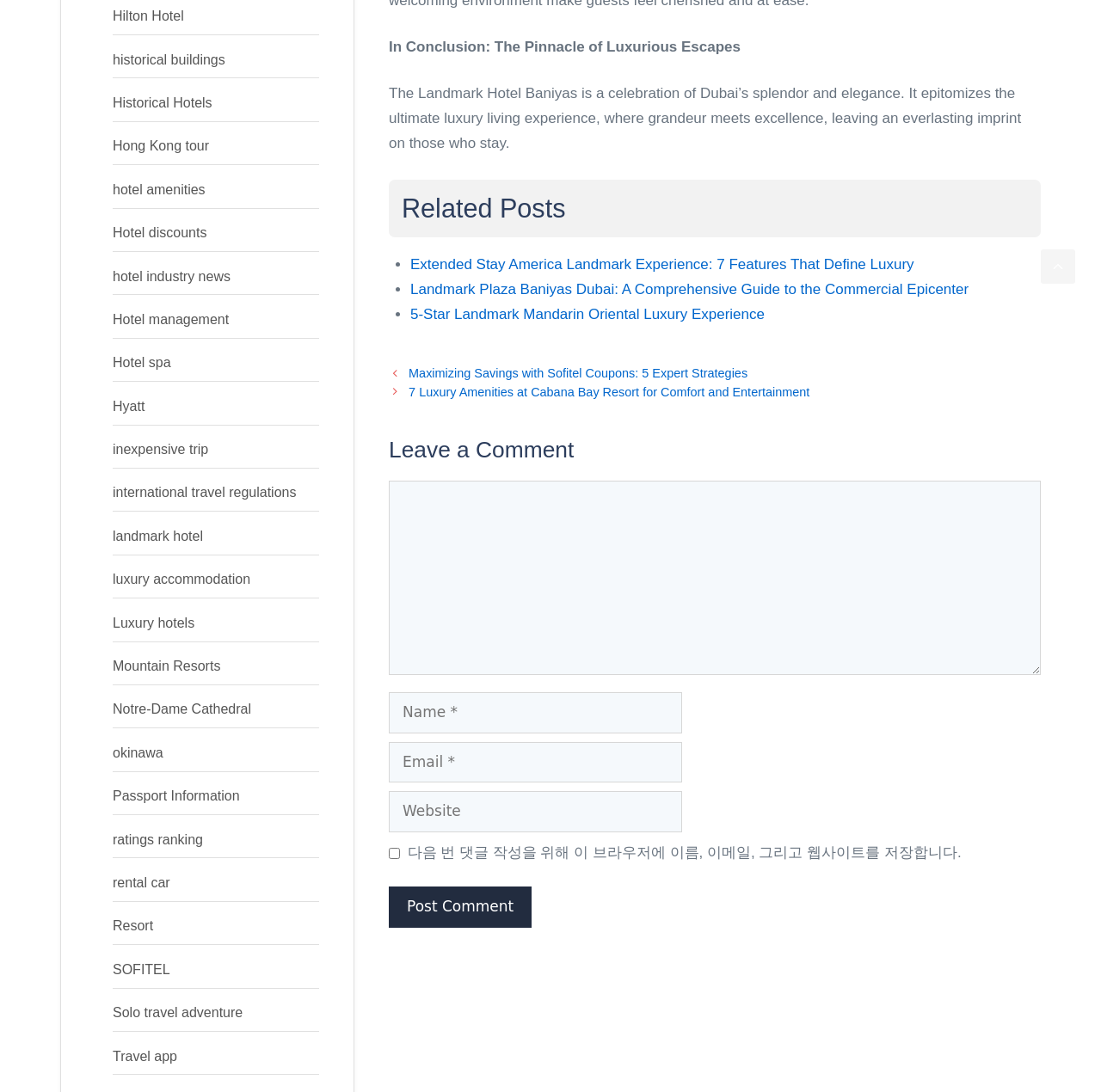What is the navigation menu at the bottom of the page for?
Look at the image and respond with a one-word or short-phrase answer.

To navigate to other posts